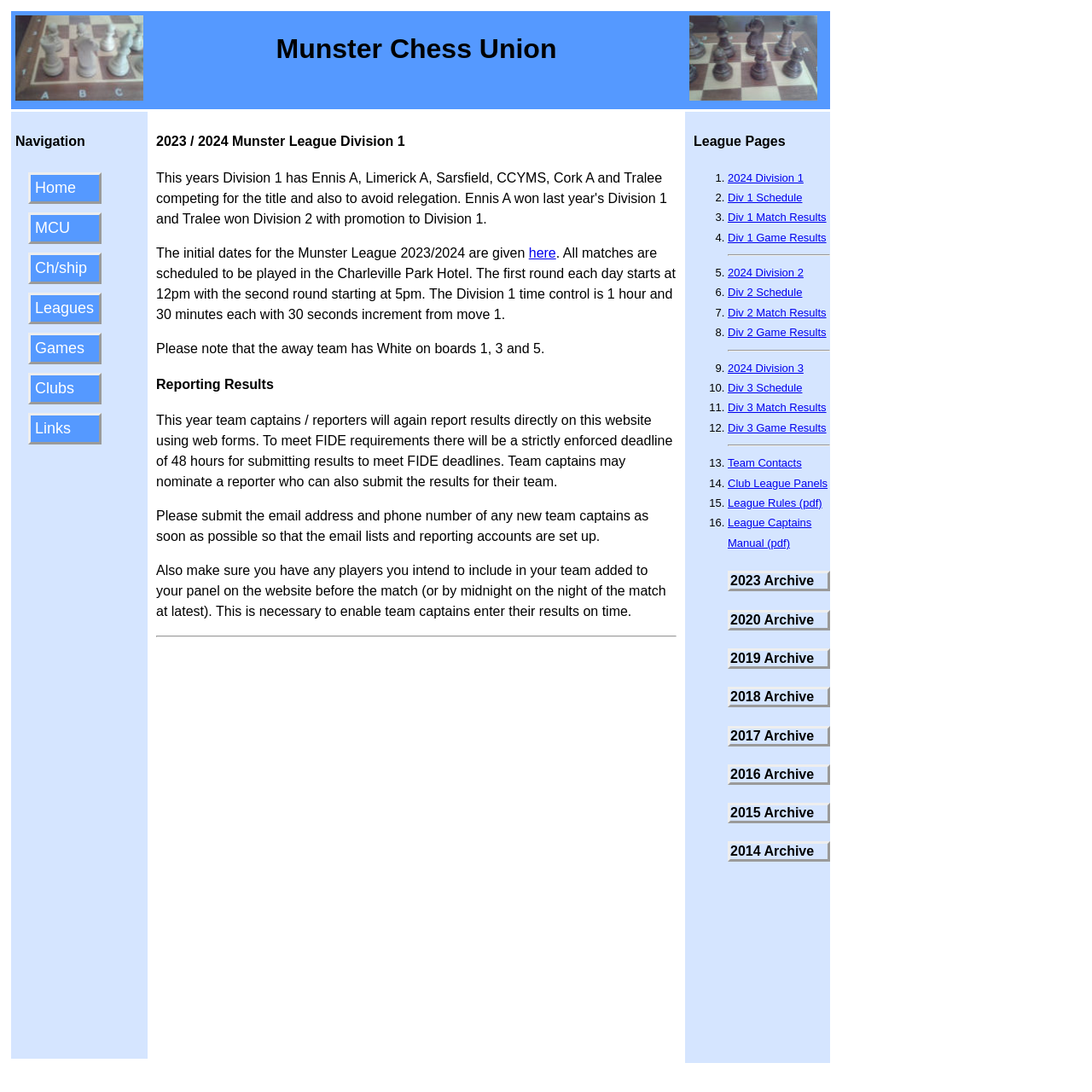Identify the bounding box for the UI element described as: "Div 2 Schedule". The coordinates should be four float numbers between 0 and 1, i.e., [left, top, right, bottom].

[0.666, 0.262, 0.735, 0.274]